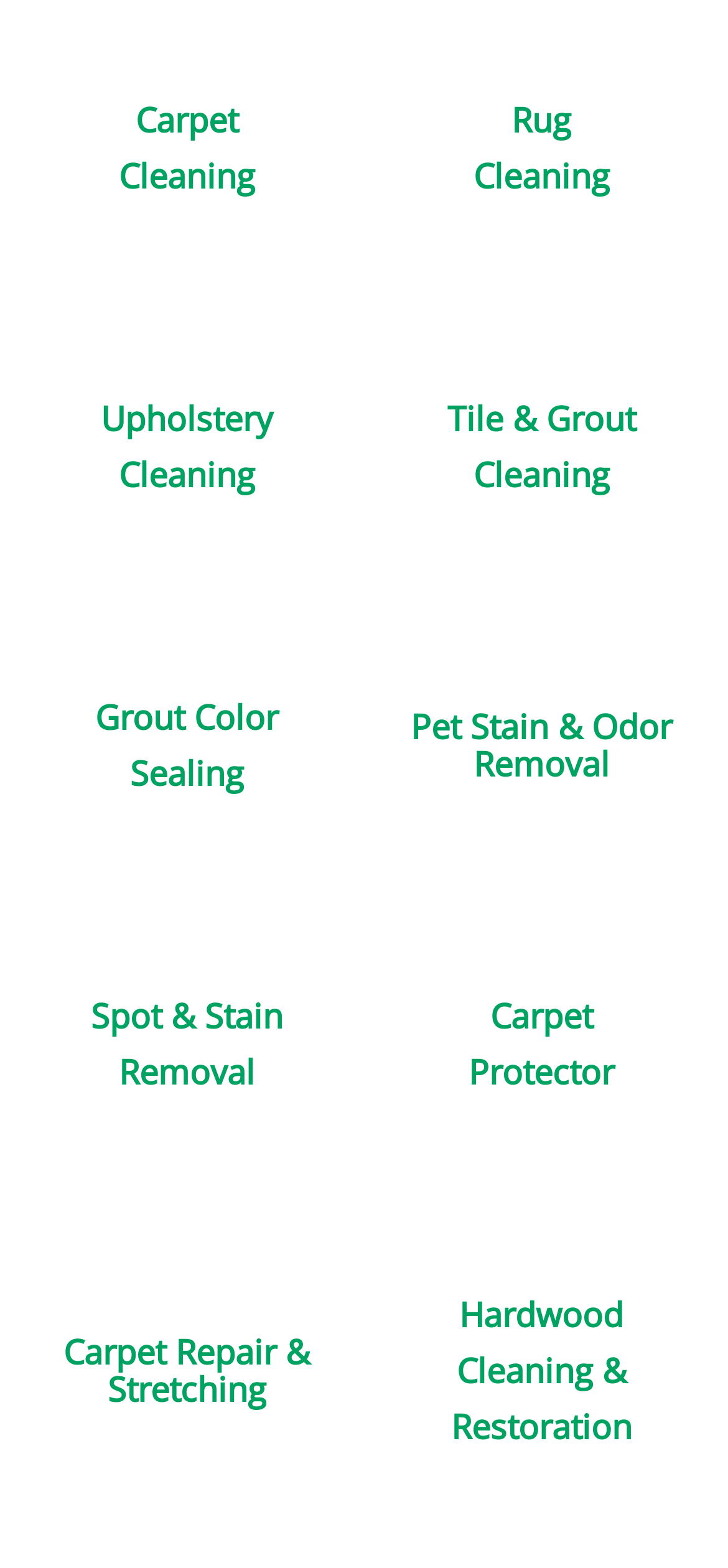Find the bounding box coordinates for the area that should be clicked to accomplish the instruction: "Explore Grout Color Sealing".

[0.038, 0.355, 0.474, 0.522]